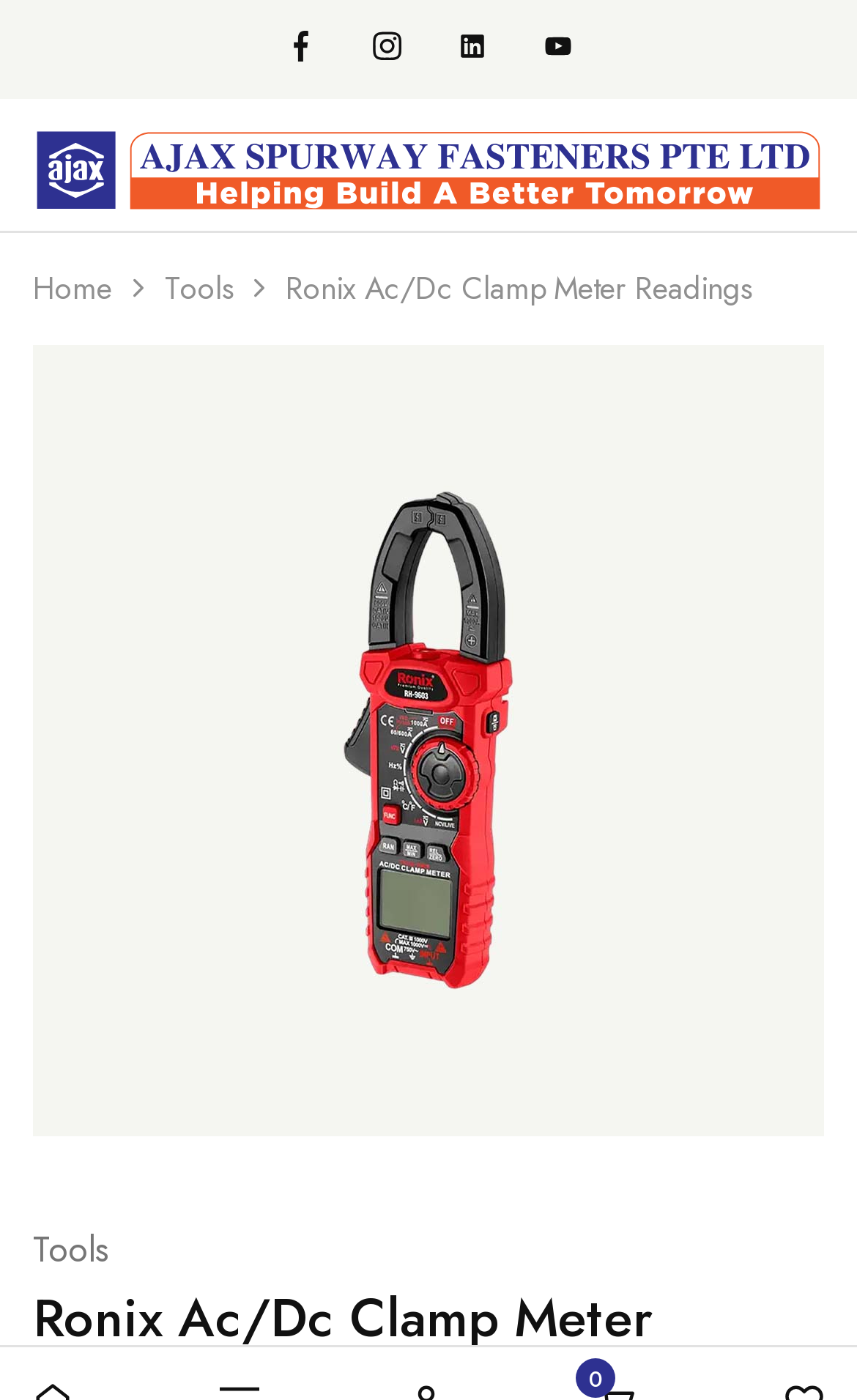Please determine the bounding box coordinates, formatted as (top-left x, top-left y, bottom-right x, bottom-right y), with all values as floating point numbers between 0 and 1. Identify the bounding box of the region described as: LinkedIn

[0.506, 0.021, 0.594, 0.046]